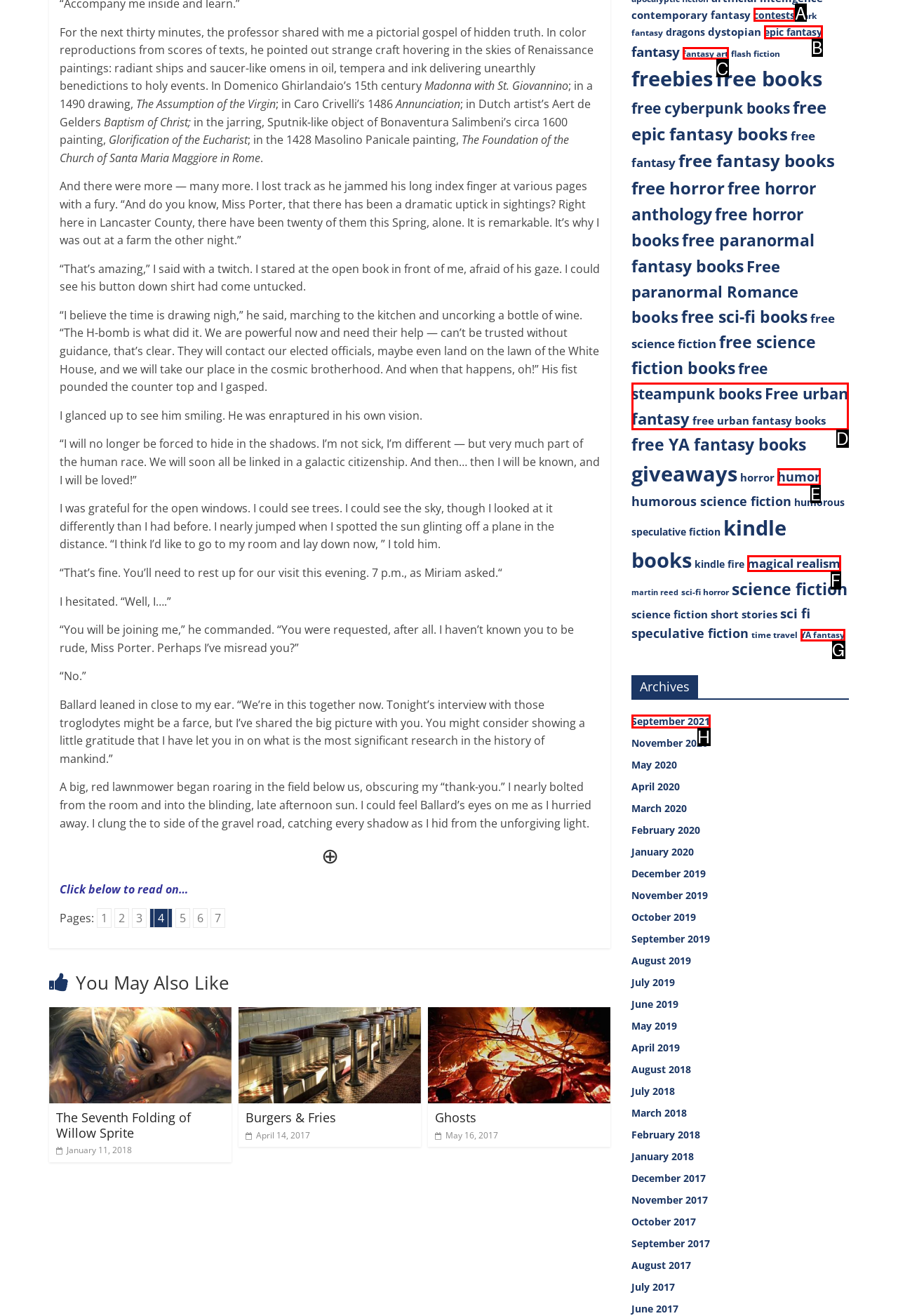Identify the HTML element that best fits the description: humor. Respond with the letter of the corresponding element.

E